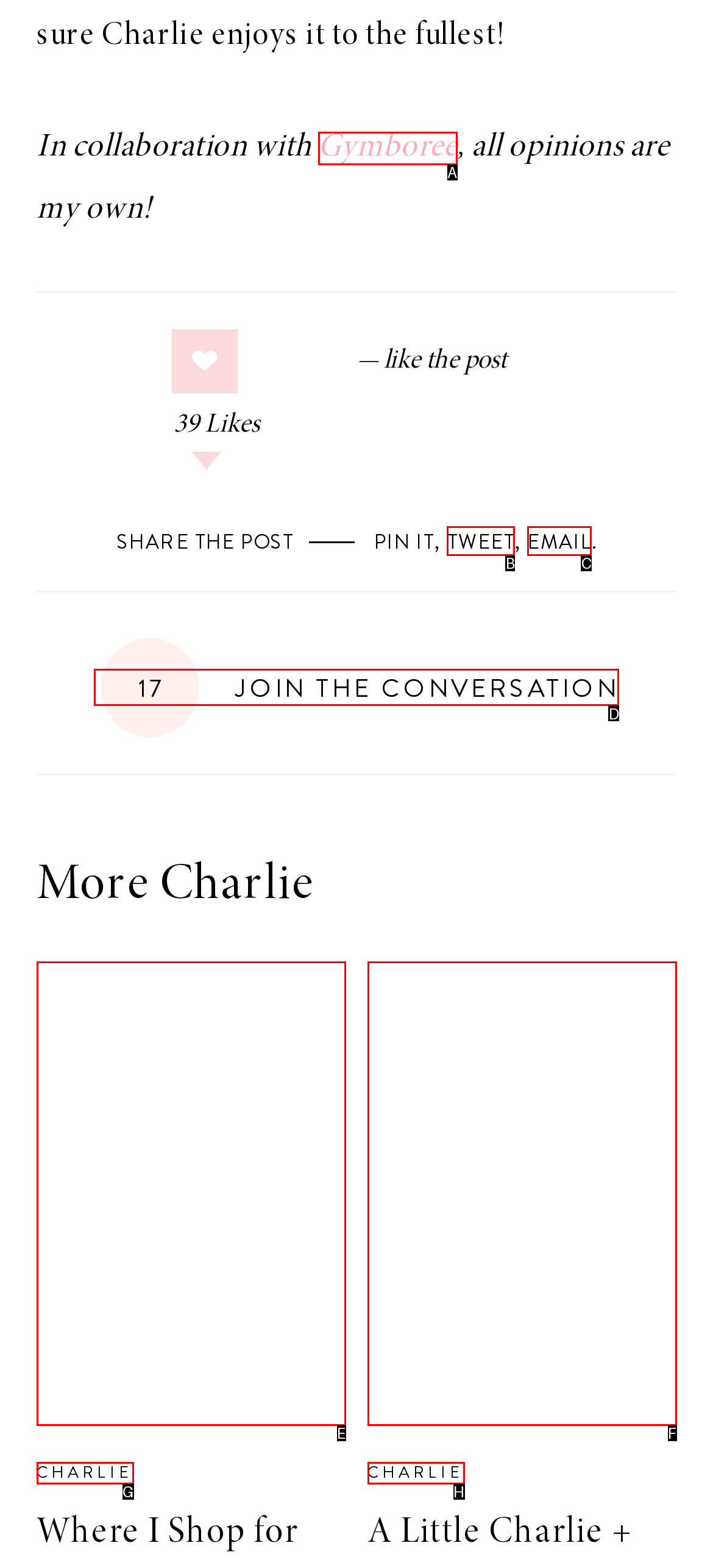Looking at the description: 17 Join the Conversation, identify which option is the best match and respond directly with the letter of that option.

D